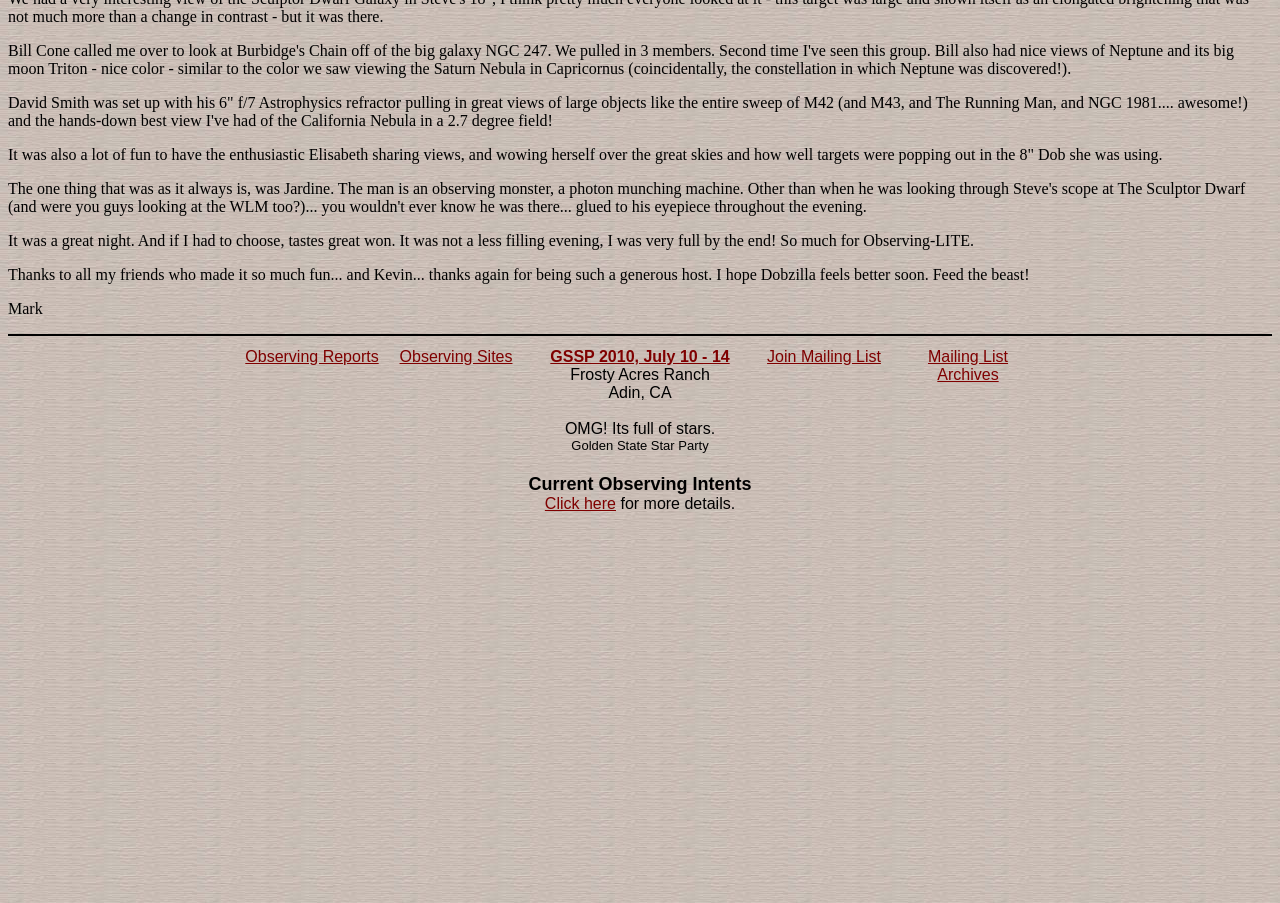Find the bounding box coordinates for the element described here: "Observing Reports".

[0.192, 0.385, 0.296, 0.404]